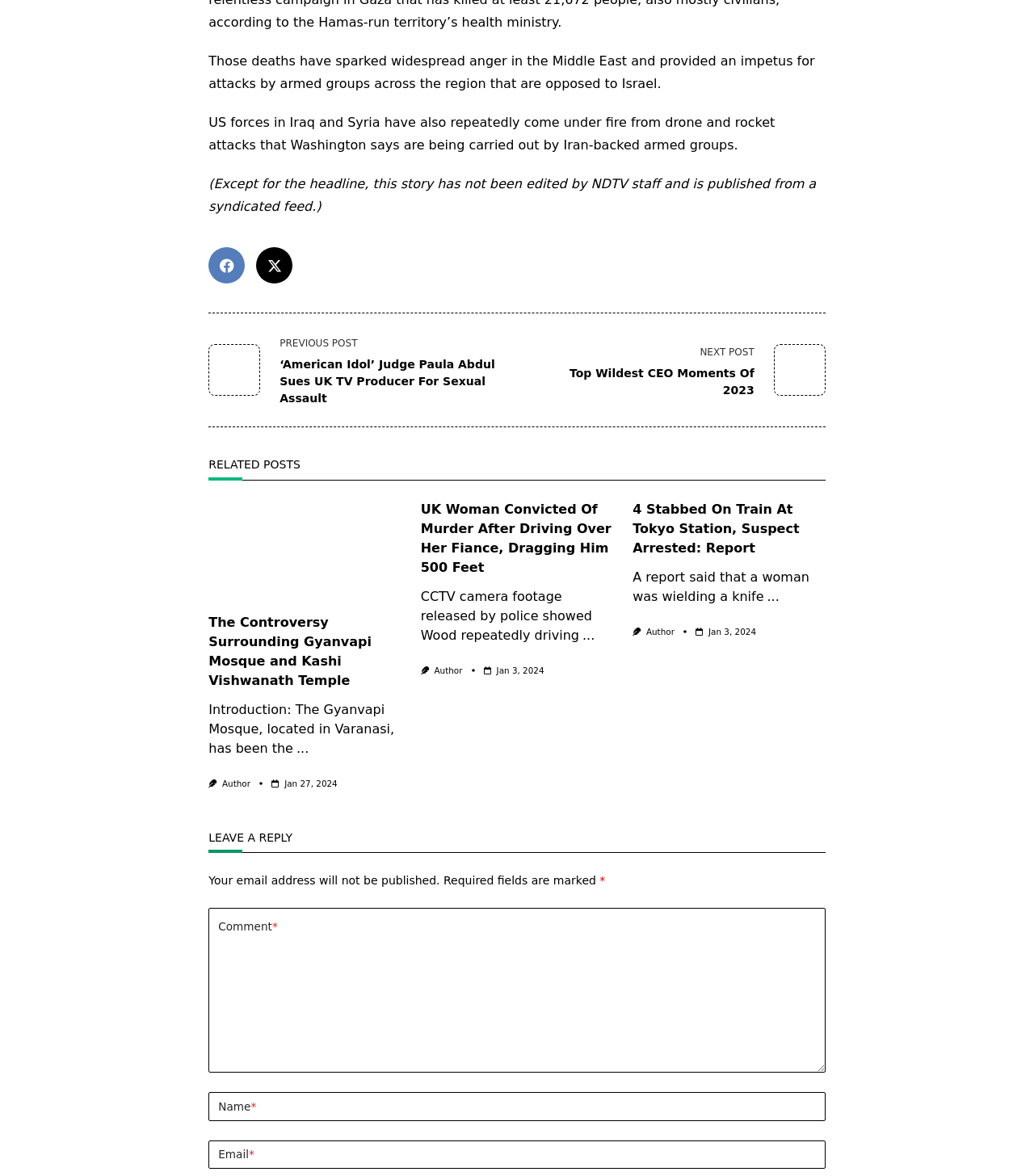What is the label of the first textbox in the comment form?
With the help of the image, please provide a detailed response to the question.

I examined the form section at the bottom of the webpage, which contains several textboxes. The first textbox is labeled 'Comment *', which suggests that it is a required field. The purpose of this textbox is to enter a comment or reply.